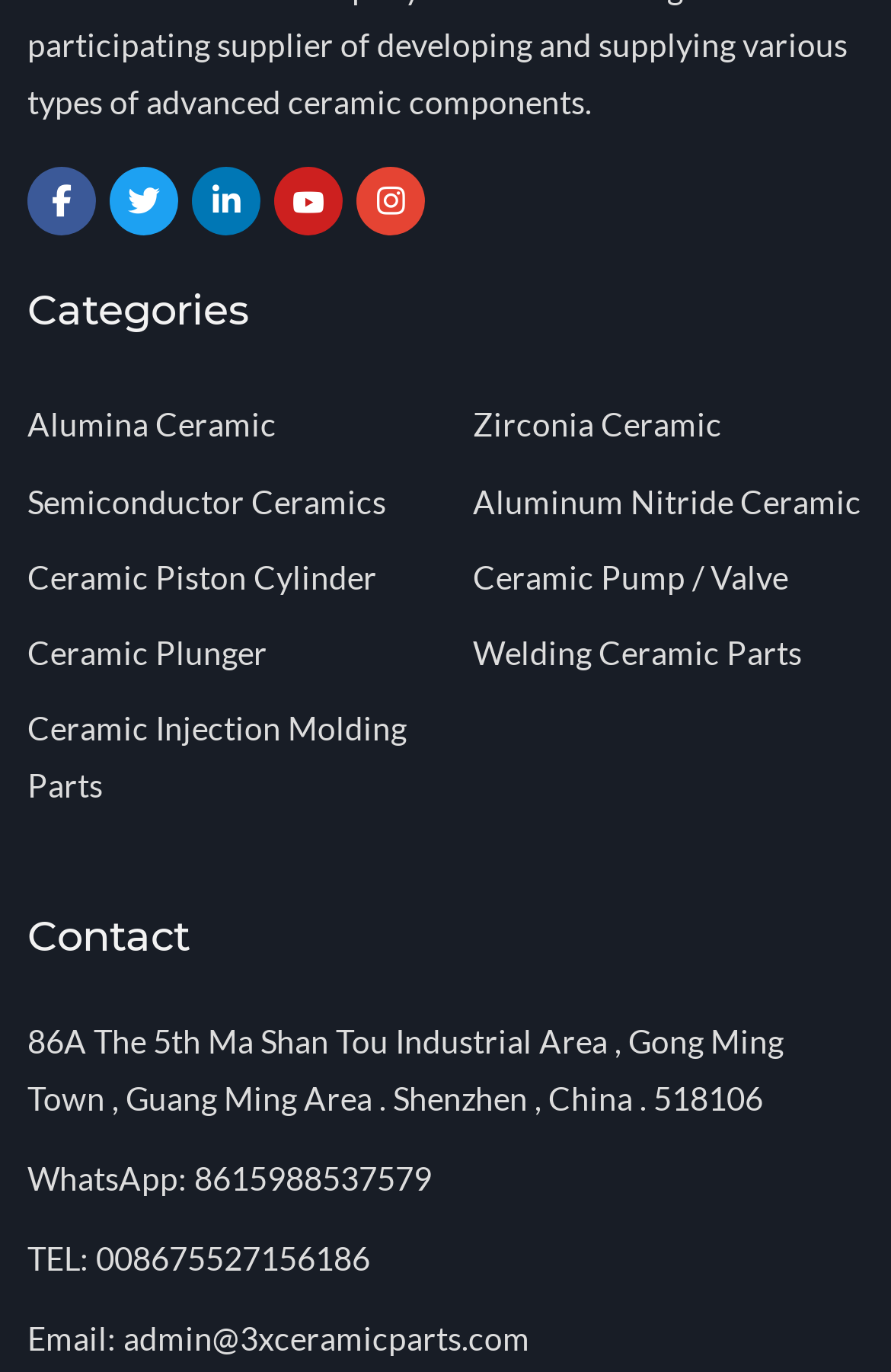Identify the bounding box coordinates for the region of the element that should be clicked to carry out the instruction: "explore Alumina Ceramic category". The bounding box coordinates should be four float numbers between 0 and 1, i.e., [left, top, right, bottom].

[0.031, 0.296, 0.31, 0.324]